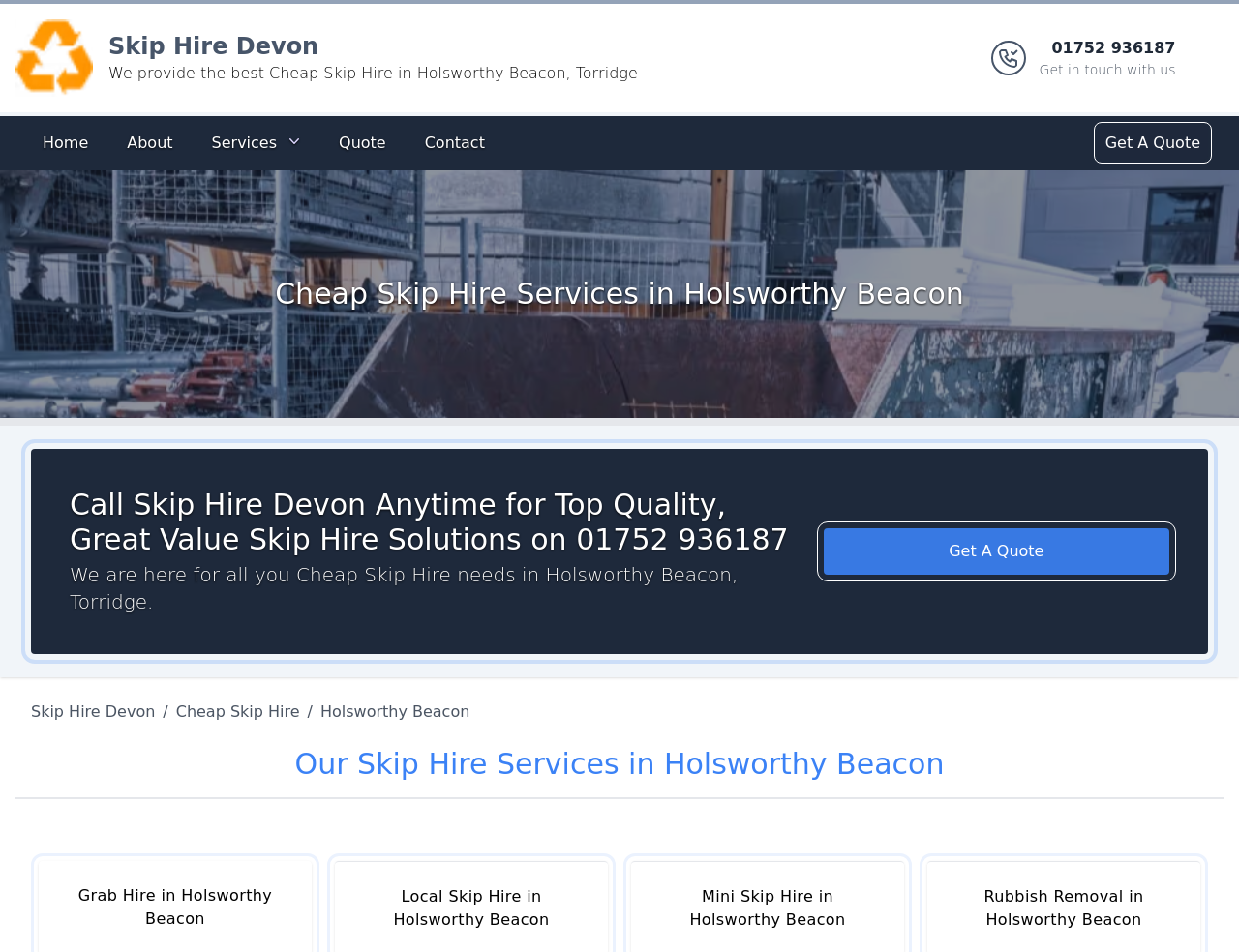Provide the bounding box coordinates of the area you need to click to execute the following instruction: "Get a quote for skip hire services".

[0.886, 0.132, 0.975, 0.168]